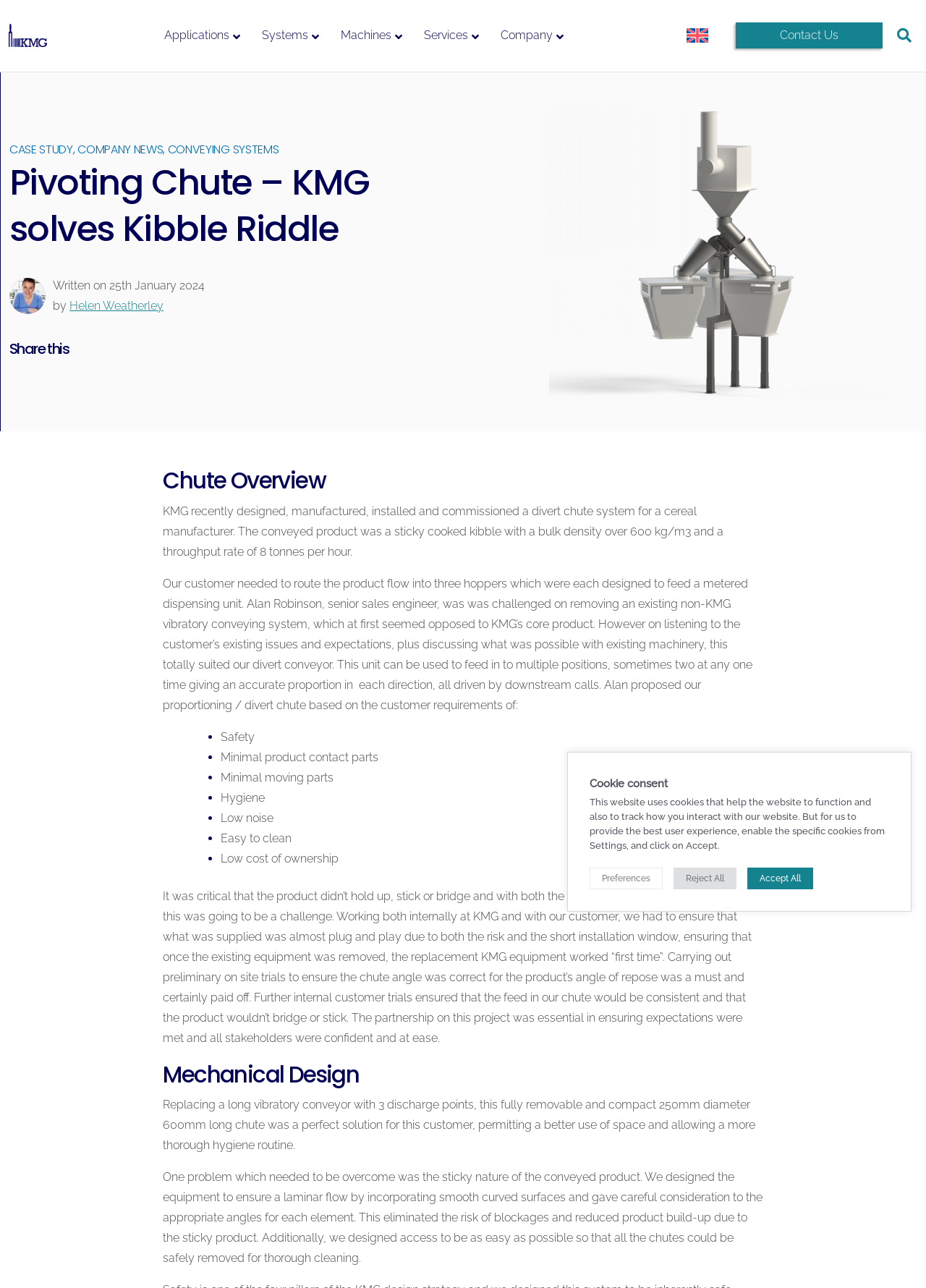Pinpoint the bounding box coordinates of the clickable area needed to execute the instruction: "Click on the 'CASE STUDY' link". The coordinates should be specified as four float numbers between 0 and 1, i.e., [left, top, right, bottom].

[0.01, 0.11, 0.079, 0.123]